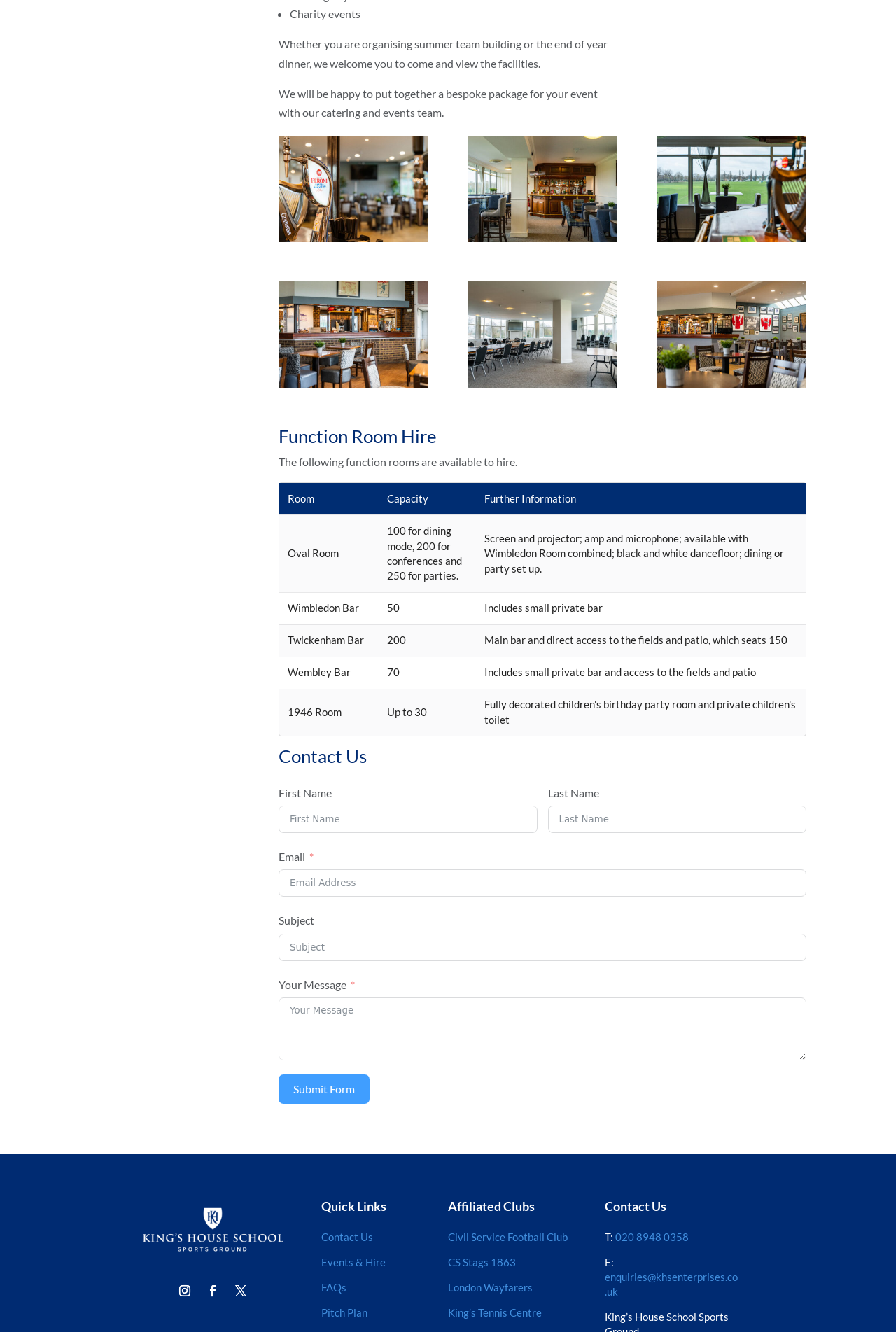Find the bounding box coordinates for the element that must be clicked to complete the instruction: "Click the 'Submit Form' button". The coordinates should be four float numbers between 0 and 1, indicated as [left, top, right, bottom].

[0.311, 0.806, 0.413, 0.829]